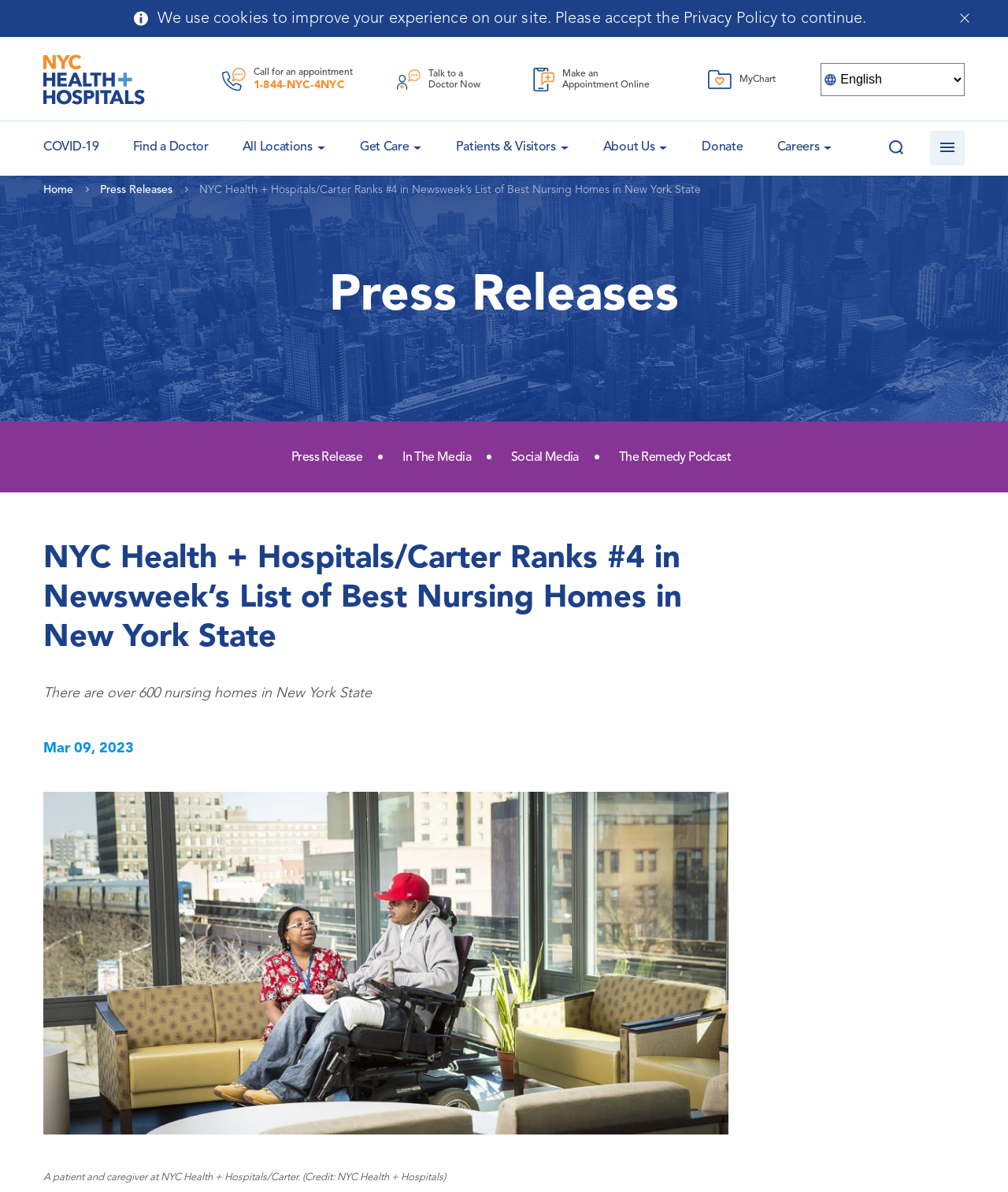What is the date of the press release?
Look at the webpage screenshot and answer the question with a detailed explanation.

The answer can be found in the mark '' which is located in the middle of the webpage. This mark contains the date 'Mar 09, 2023' which is the date of the press release.